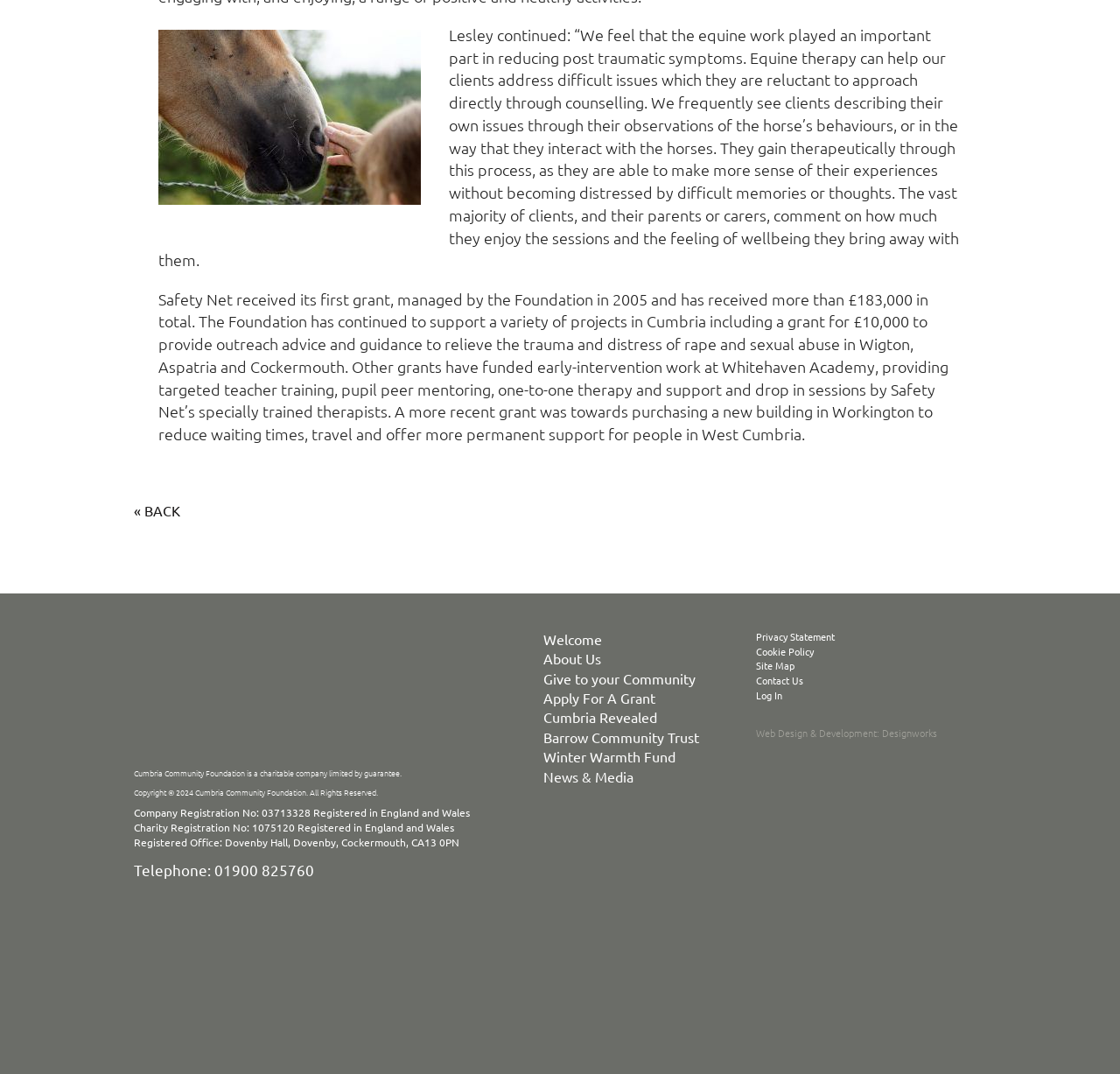Please find the bounding box coordinates of the element's region to be clicked to carry out this instruction: "Click the 'BACK' link".

[0.12, 0.467, 0.161, 0.483]